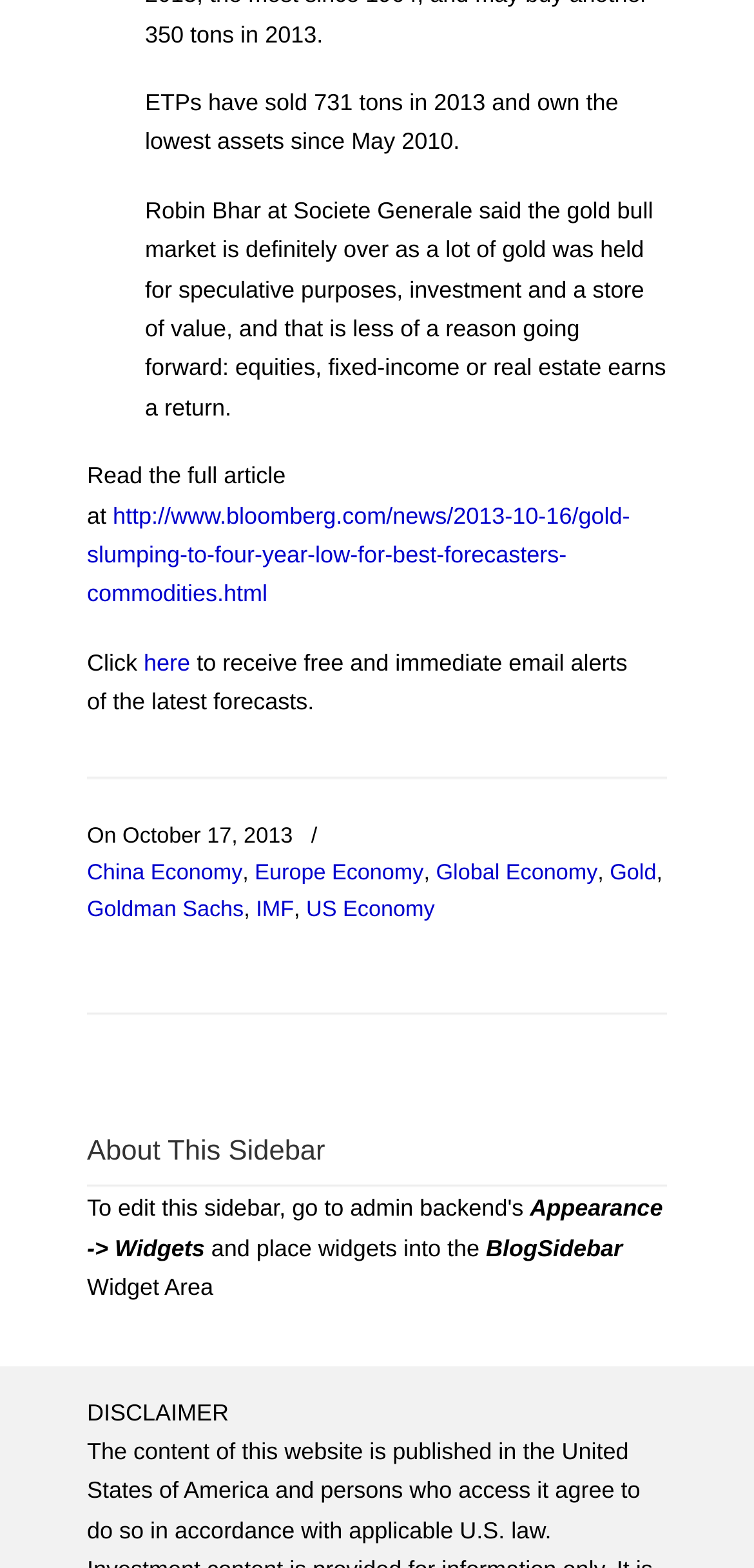Identify the bounding box for the UI element described as: "China Economy". Ensure the coordinates are four float numbers between 0 and 1, formatted as [left, top, right, bottom].

[0.115, 0.546, 0.322, 0.57]